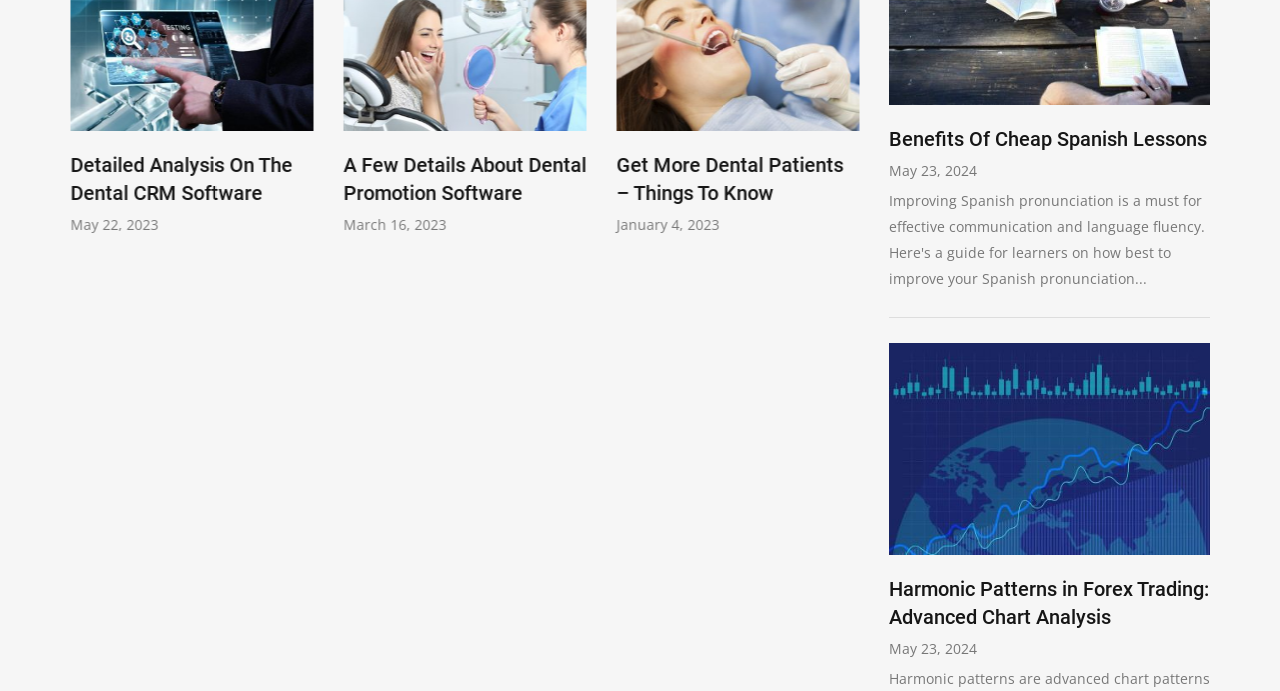Please provide a one-word or short phrase answer to the question:
How many articles are listed on this webpage?

3